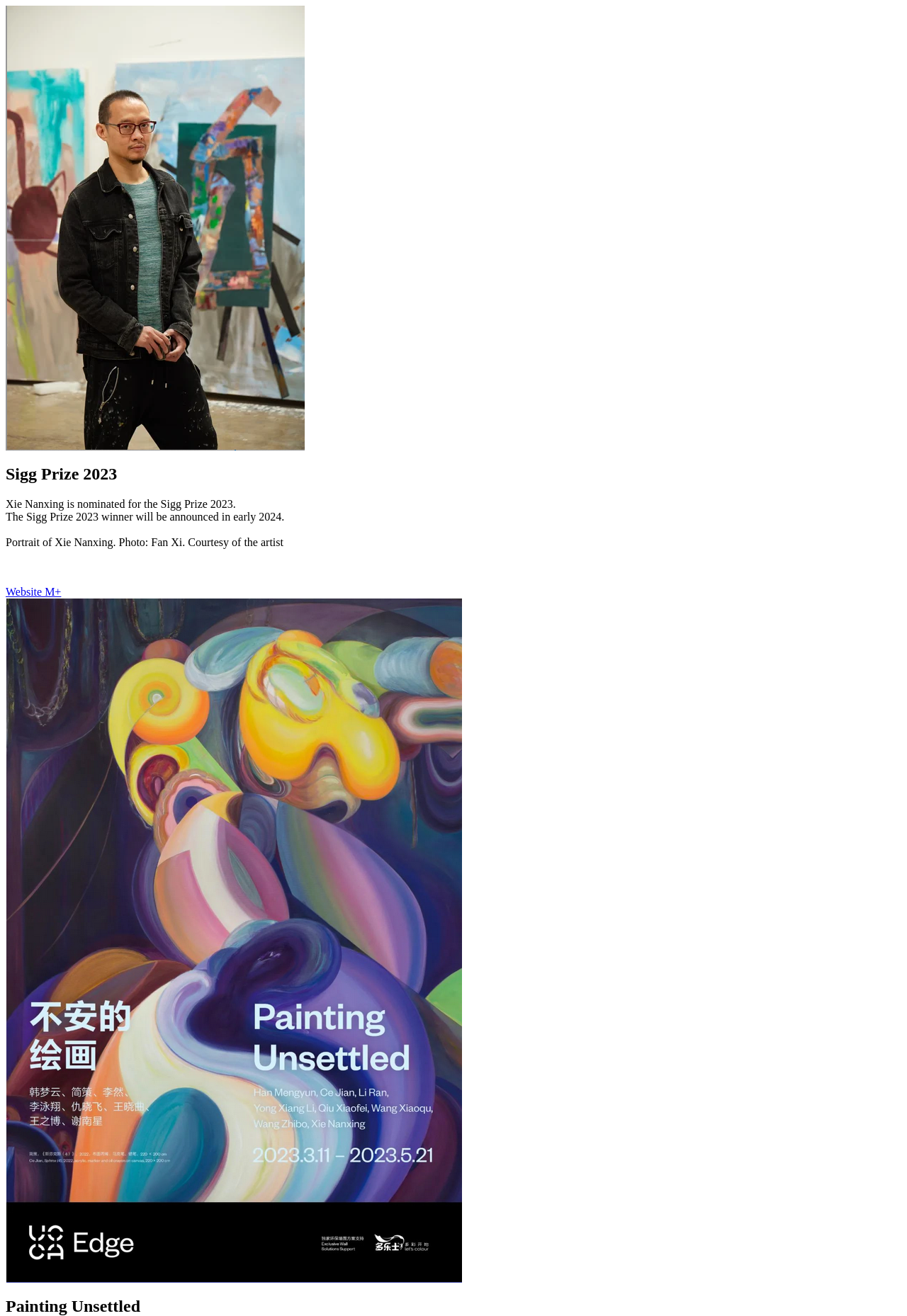Using details from the image, please answer the following question comprehensively:
What is the name of the artist in the portrait?

The webpage contains a StaticText element with the text 'Portrait of Xie Nanxing. Photo: Fan Xi. Courtesy of the artist' which indicates that the portrait is of Xie Nanxing.